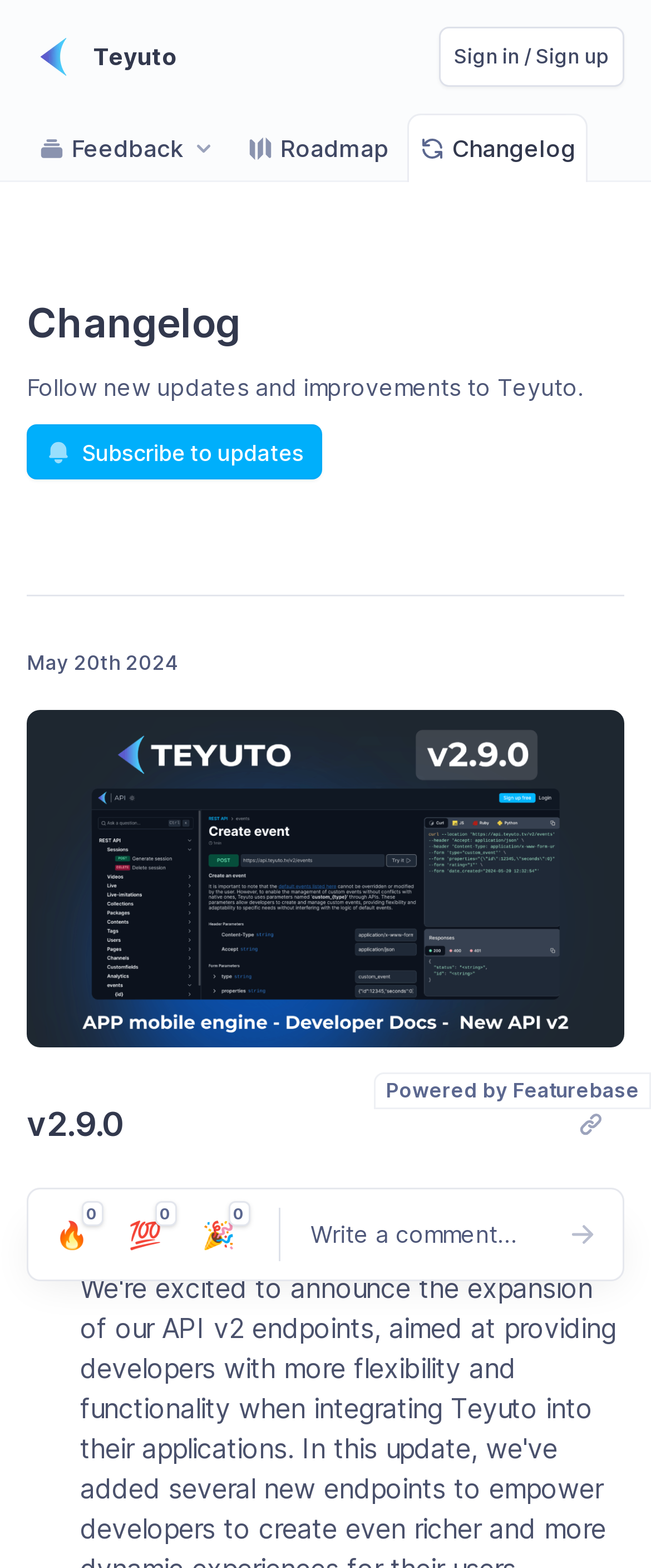Please answer the following question using a single word or phrase: What type of content is being displayed in the main section of the webpage?

Changelog updates